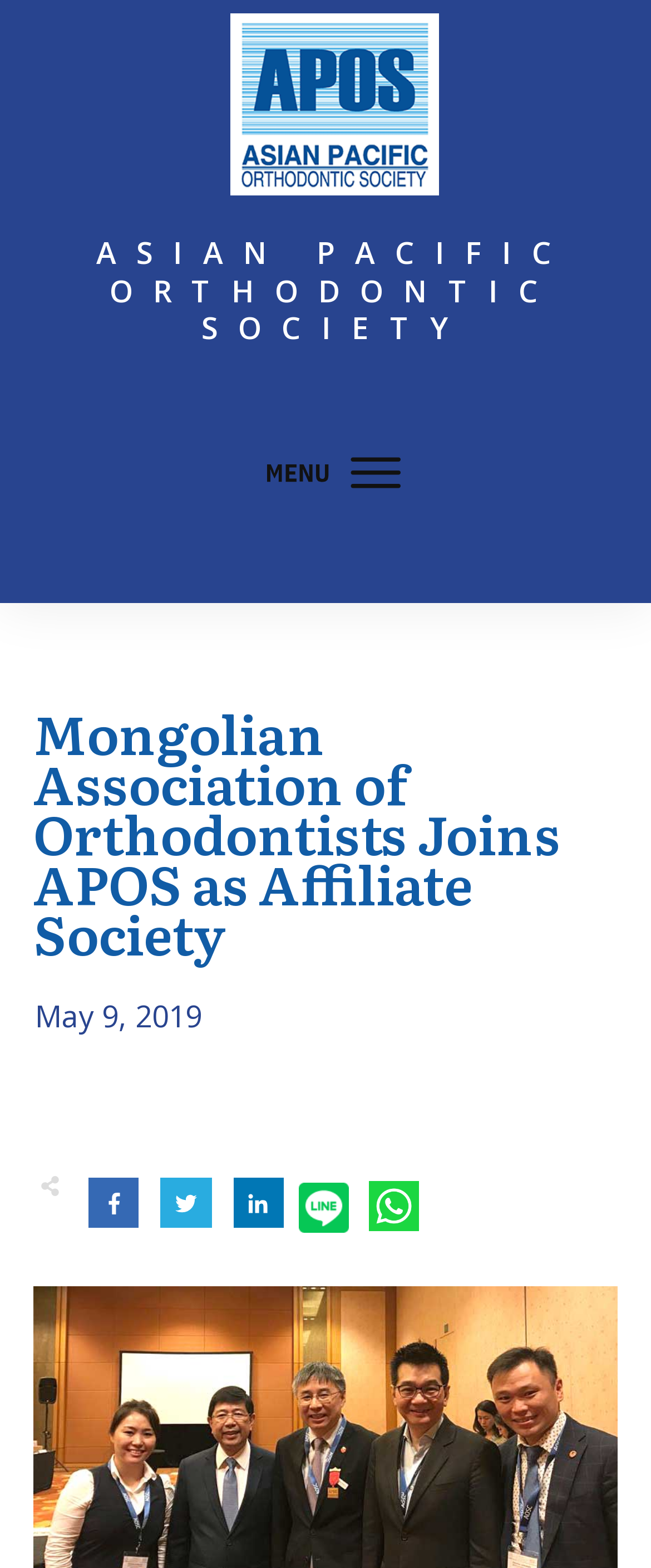Provide a brief response to the question below using one word or phrase:
How many images are on this webpage?

7